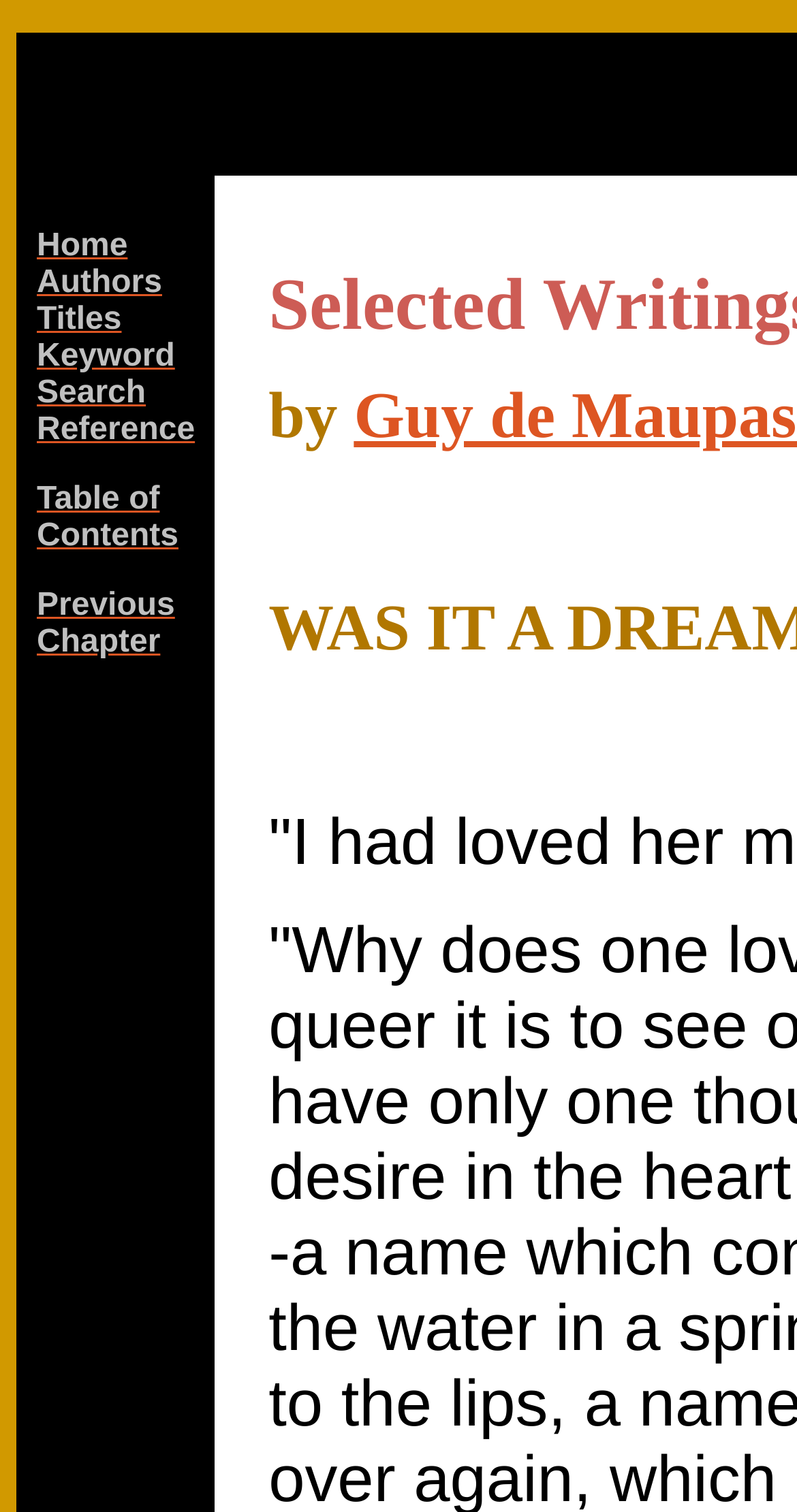Is there a link to search by keyword?
Use the screenshot to answer the question with a single word or phrase.

Yes